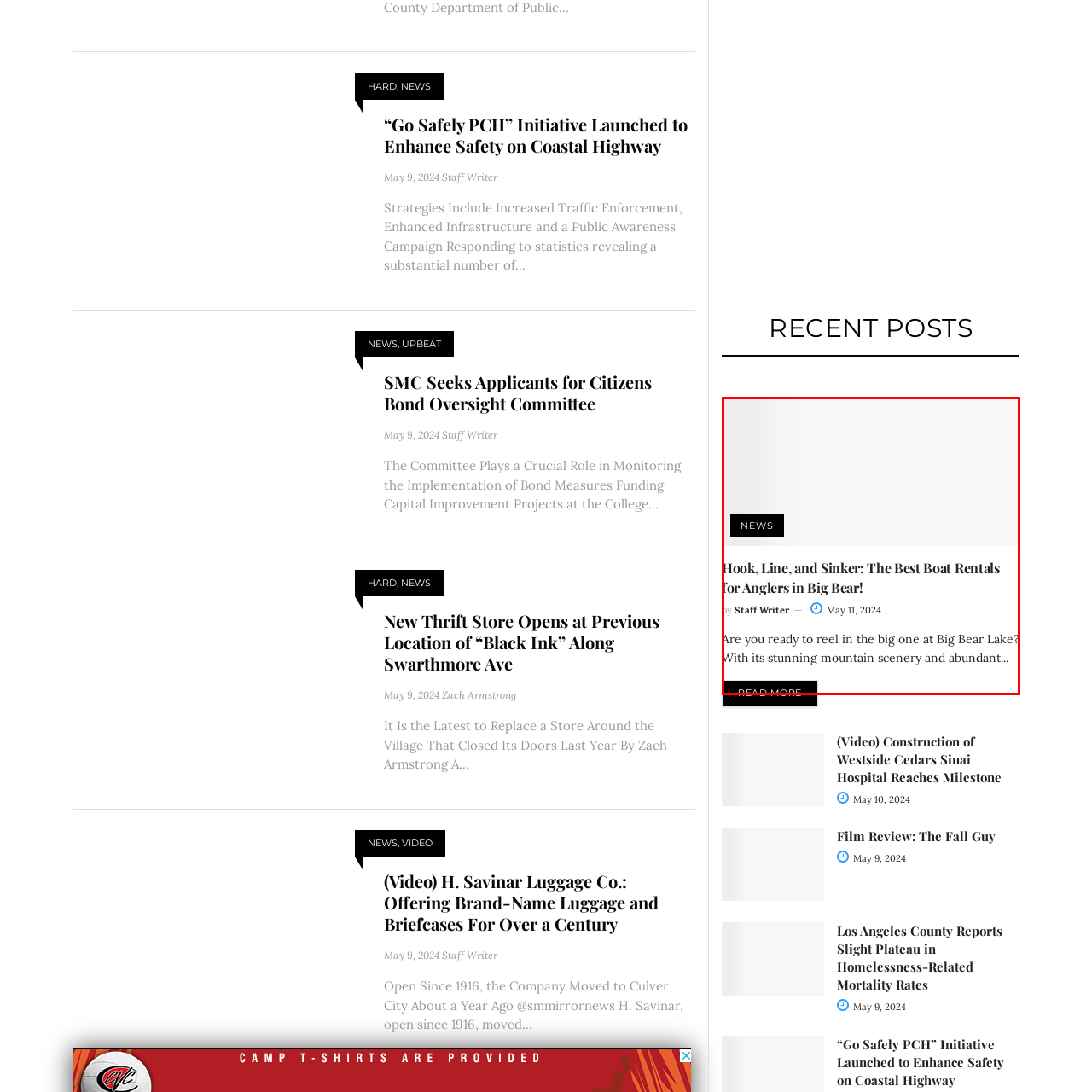Elaborate on the visual details of the image contained within the red boundary.

The image features a news article titled "Hook, Line, and Sinker: The Best Boat Rentals for Anglers in Big Bear!" by a staff writer, dated May 11, 2024. This article promises readers a guide to the finest boat rental options available for fishing at Big Bear Lake, a destination renowned for its breathtaking mountain vistas and rich aquatic life. The article encourages fishing enthusiasts to prepare for a thrilling fishing adventure in the picturesque setting of Big Bear. The caption emphasizes the inviting nature of the content, highlighting the blend of nature and activity that appeals to outdoor lovers.